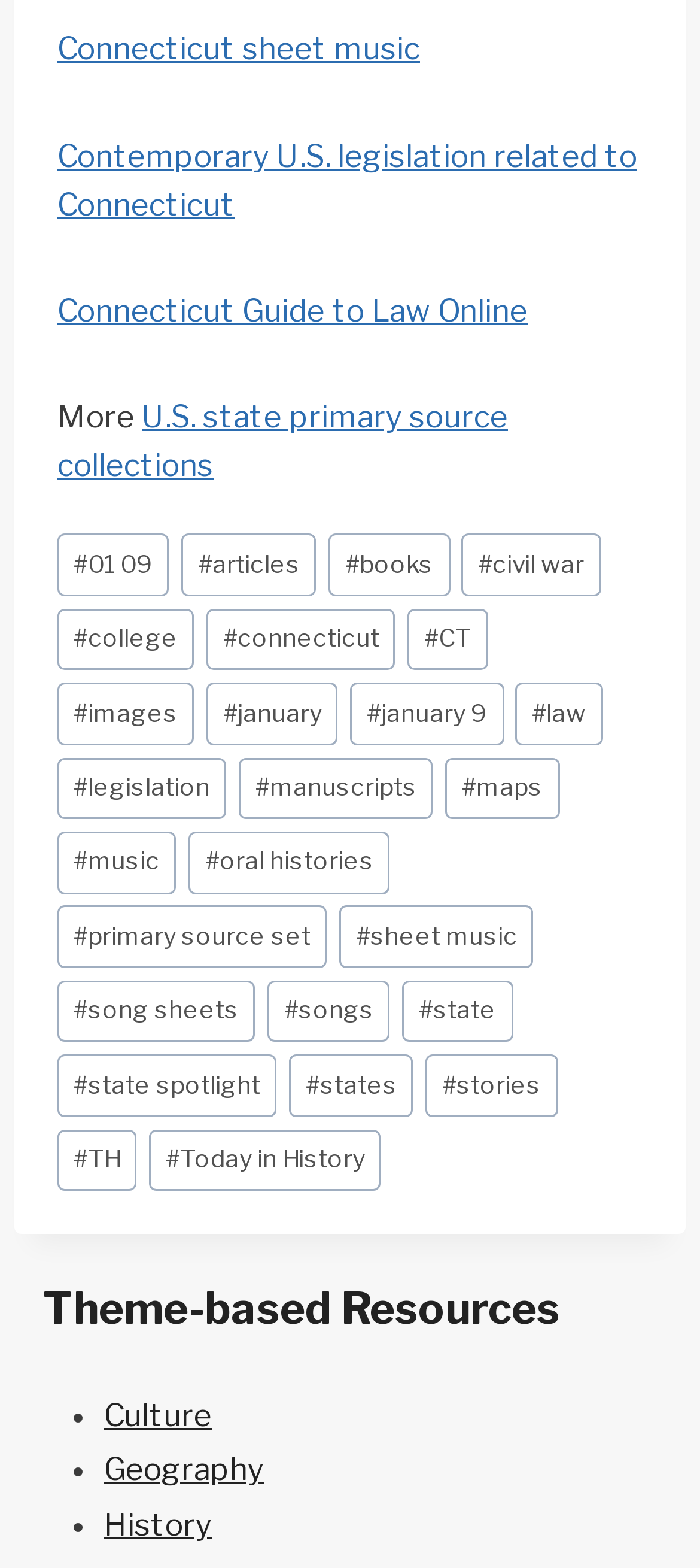What is the last link in the footer?
Answer the question with a detailed explanation, including all necessary information.

The last link in the footer section of the webpage is '#Today in History', which is located at the bottom of the footer with a bounding box of [0.213, 0.72, 0.545, 0.76].